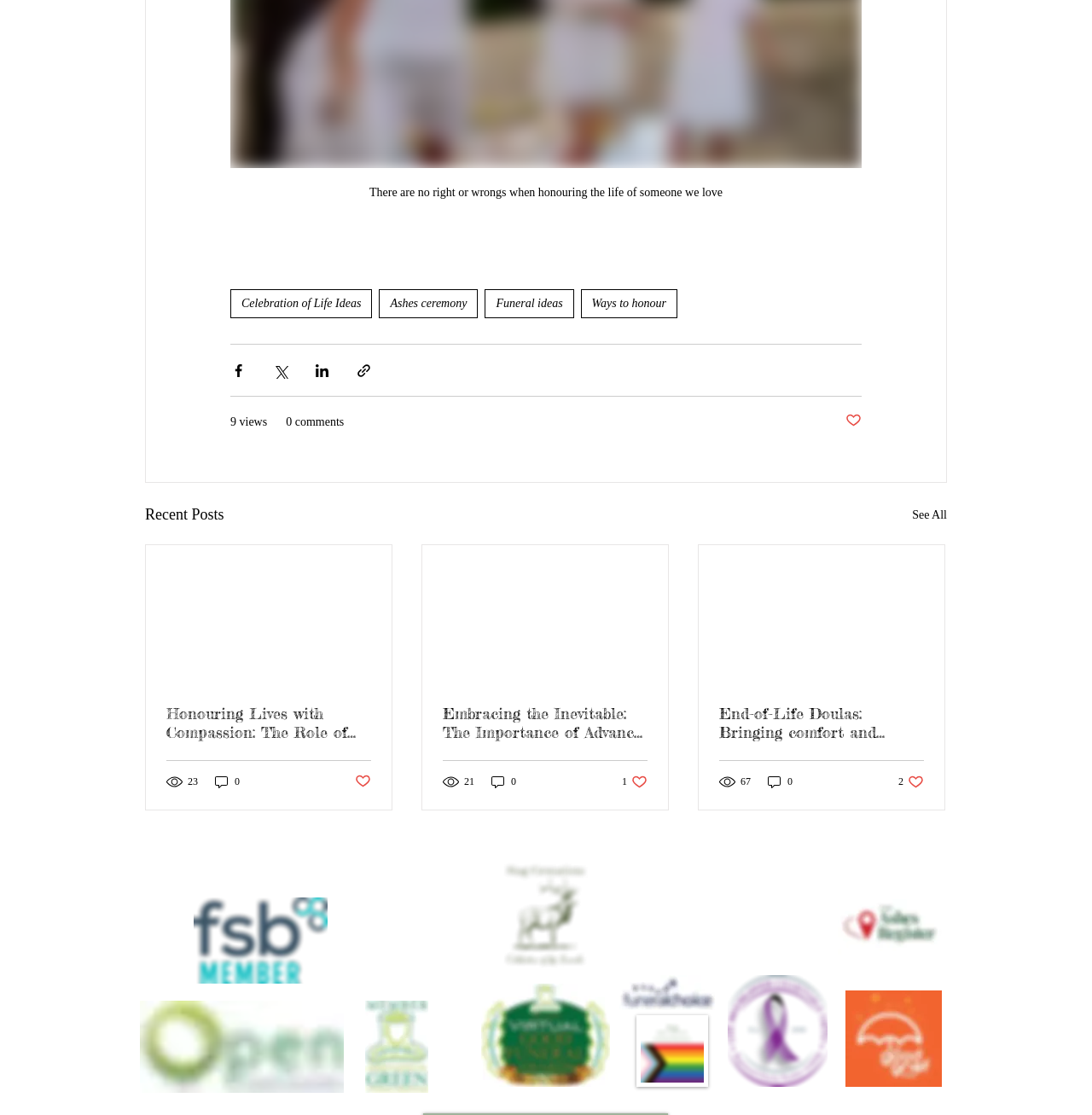Please specify the bounding box coordinates of the clickable region to carry out the following instruction: "click the ISTDP London logo". The coordinates should be four float numbers between 0 and 1, in the format [left, top, right, bottom].

None